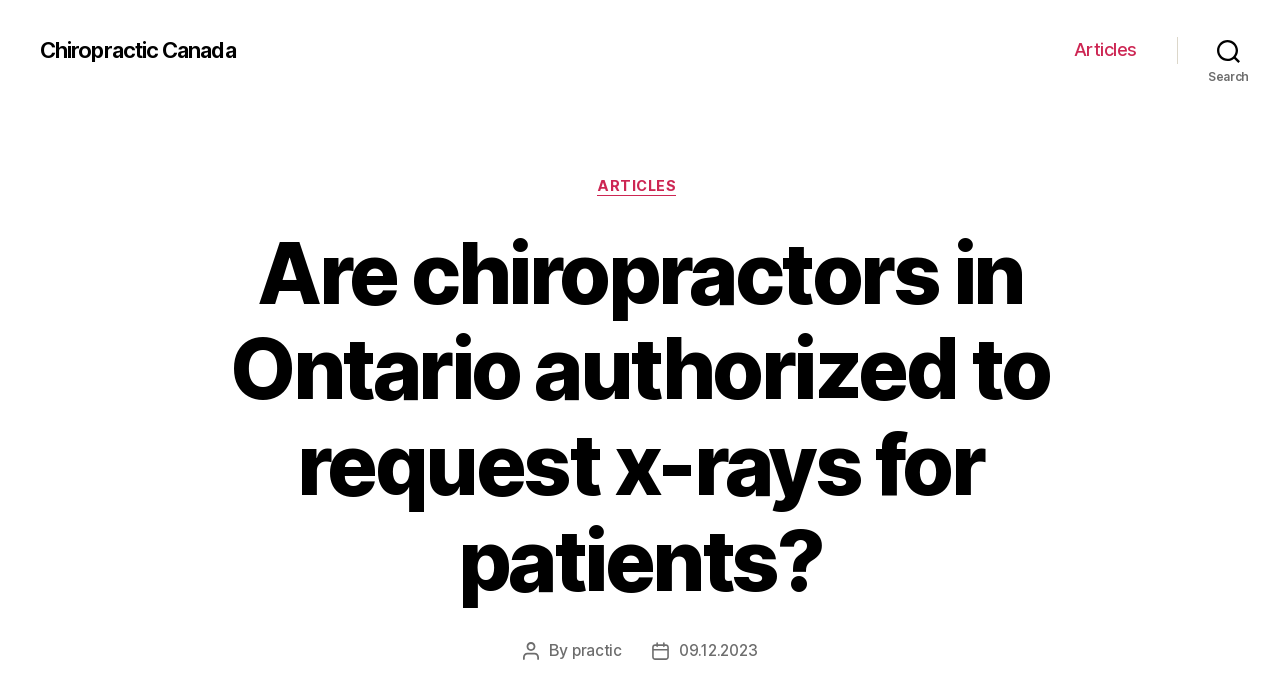Locate the UI element described as follows: "Сhiropractic Canada". Return the bounding box coordinates as four float numbers between 0 and 1 in the order [left, top, right, bottom].

[0.031, 0.055, 0.204, 0.089]